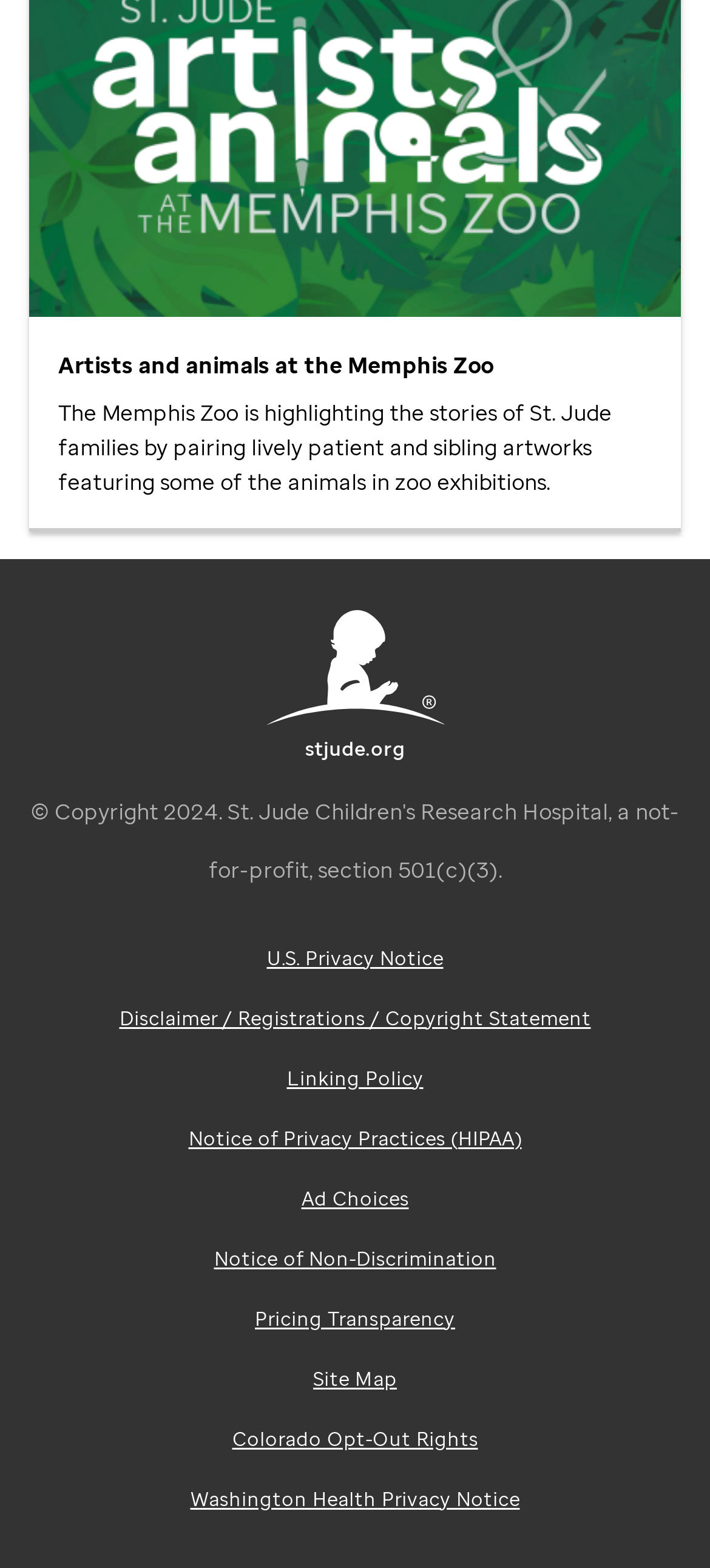Find the bounding box of the element with the following description: "title="Home"". The coordinates must be four float numbers between 0 and 1, formatted as [left, top, right, bottom].

None